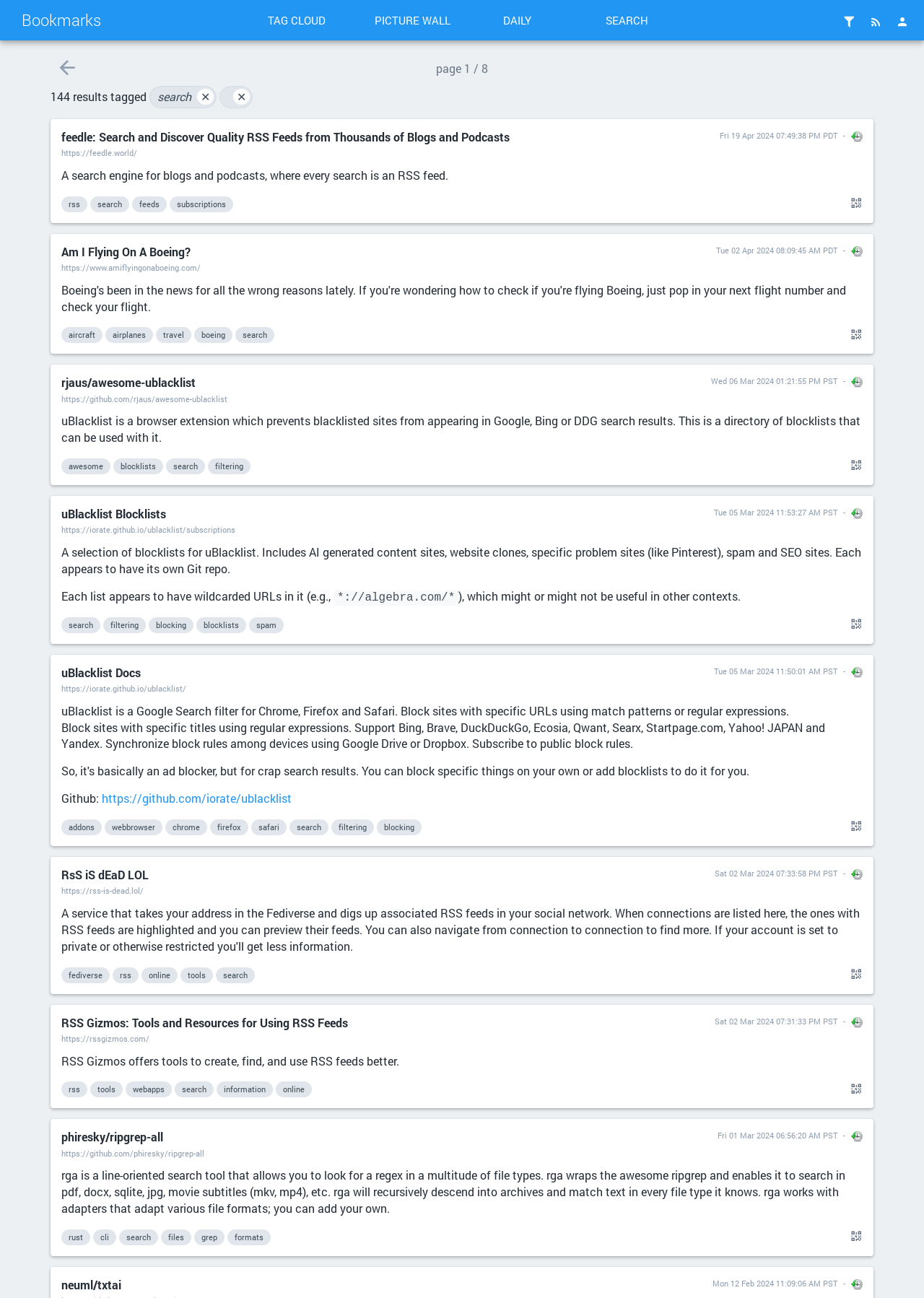Please answer the following question using a single word or phrase: How many search results are there?

144